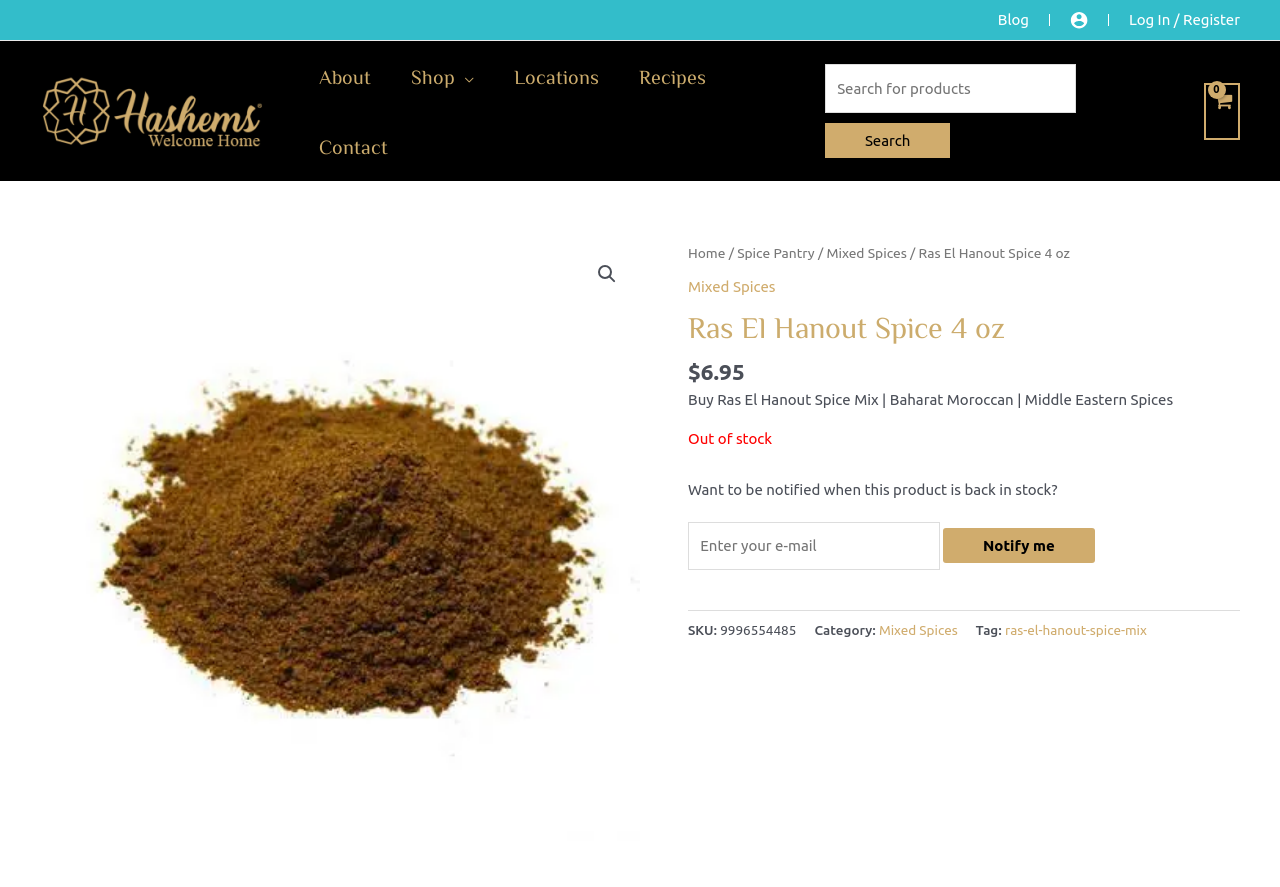Find the coordinates for the bounding box of the element with this description: "Mixed Spices".

[0.687, 0.701, 0.748, 0.719]